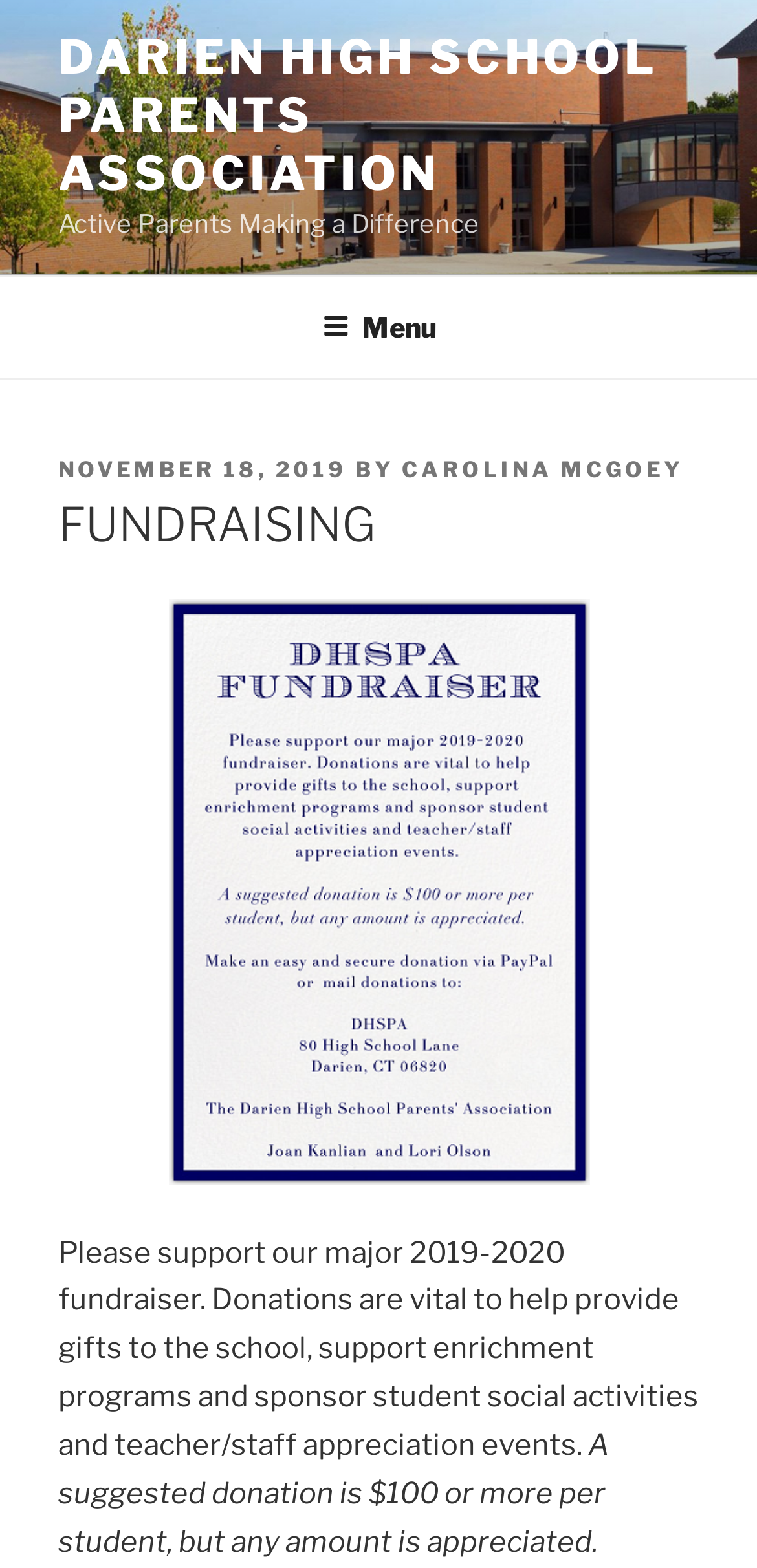What is the purpose of the fundraiser? From the image, respond with a single word or brief phrase.

To provide gifts and support programs